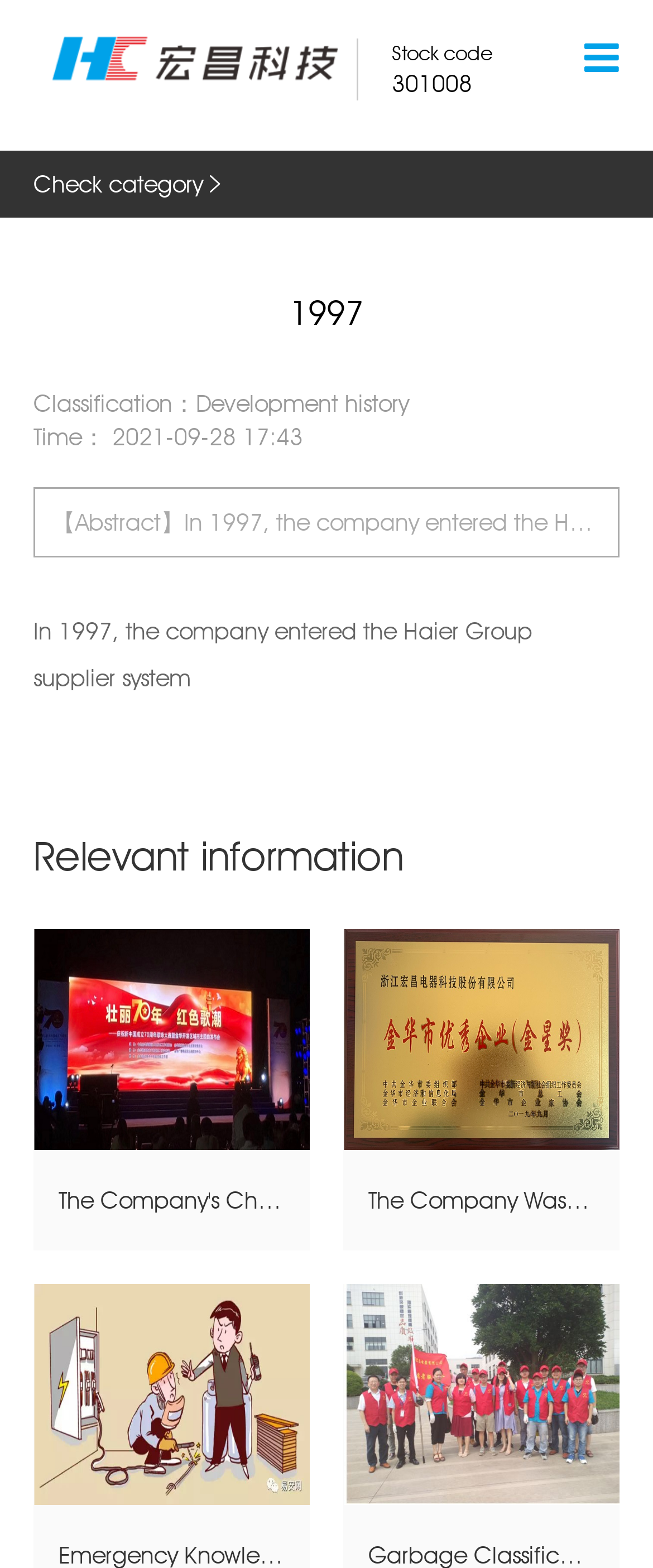Determine the bounding box coordinates of the UI element described below. Use the format (top-left x, top-left y, bottom-right x, bottom-right y) with floating point numbers between 0 and 1: Solenoid valve for washing machine

[0.1, 0.31, 0.9, 0.353]